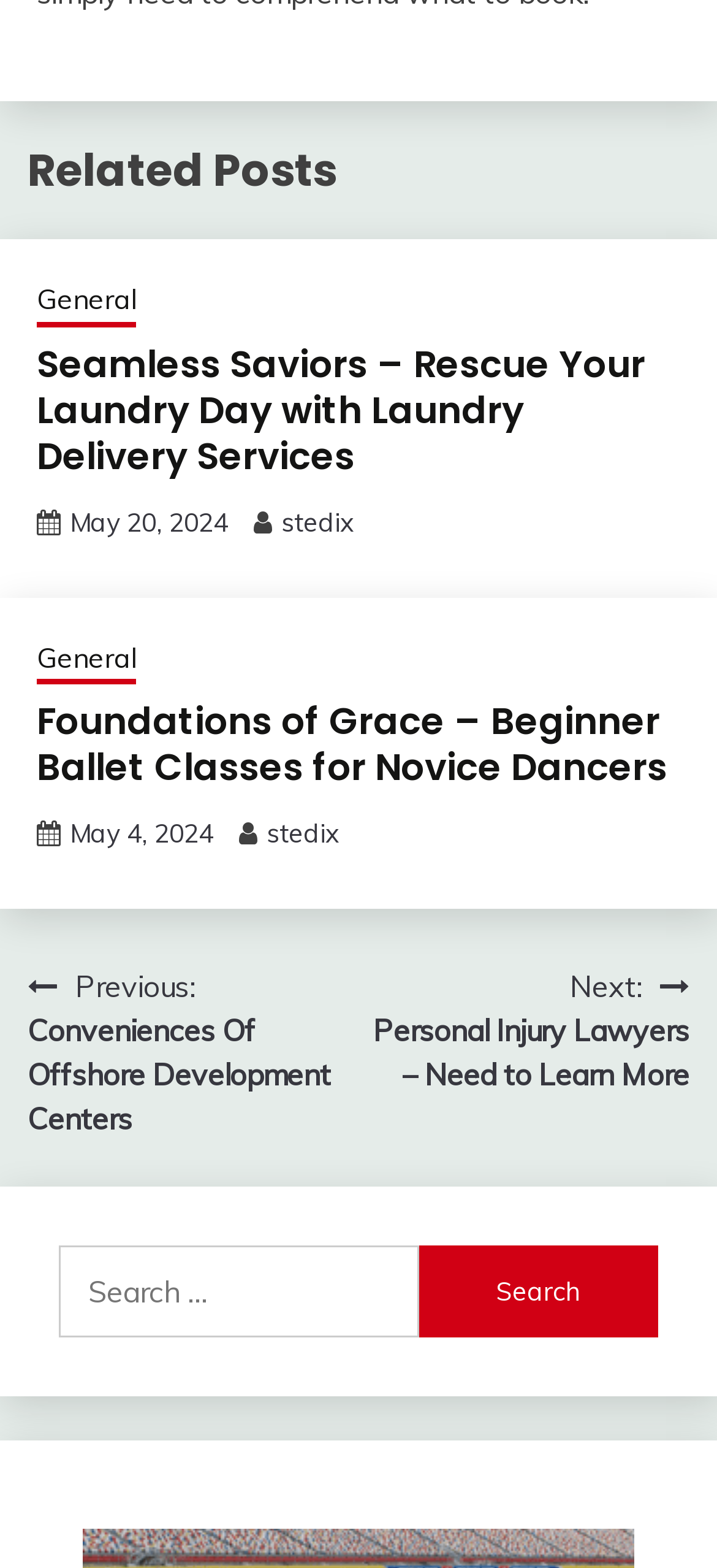Find the bounding box coordinates of the element's region that should be clicked in order to follow the given instruction: "Navigate to previous post". The coordinates should consist of four float numbers between 0 and 1, i.e., [left, top, right, bottom].

[0.038, 0.615, 0.5, 0.728]